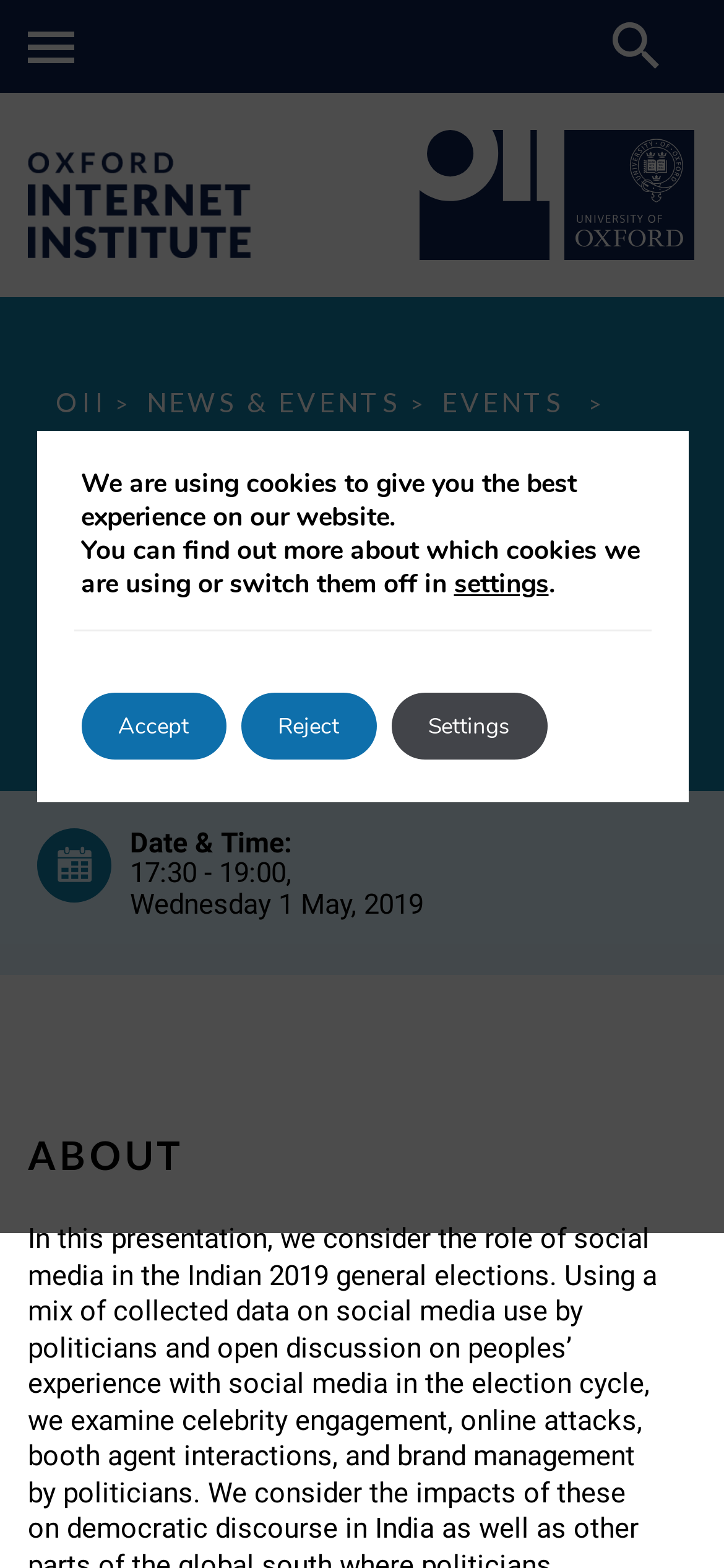Identify the bounding box of the UI element described as follows: "Mobile menu button". Provide the coordinates as four float numbers in the range of 0 to 1 [left, top, right, bottom].

[0.038, 0.014, 0.115, 0.05]